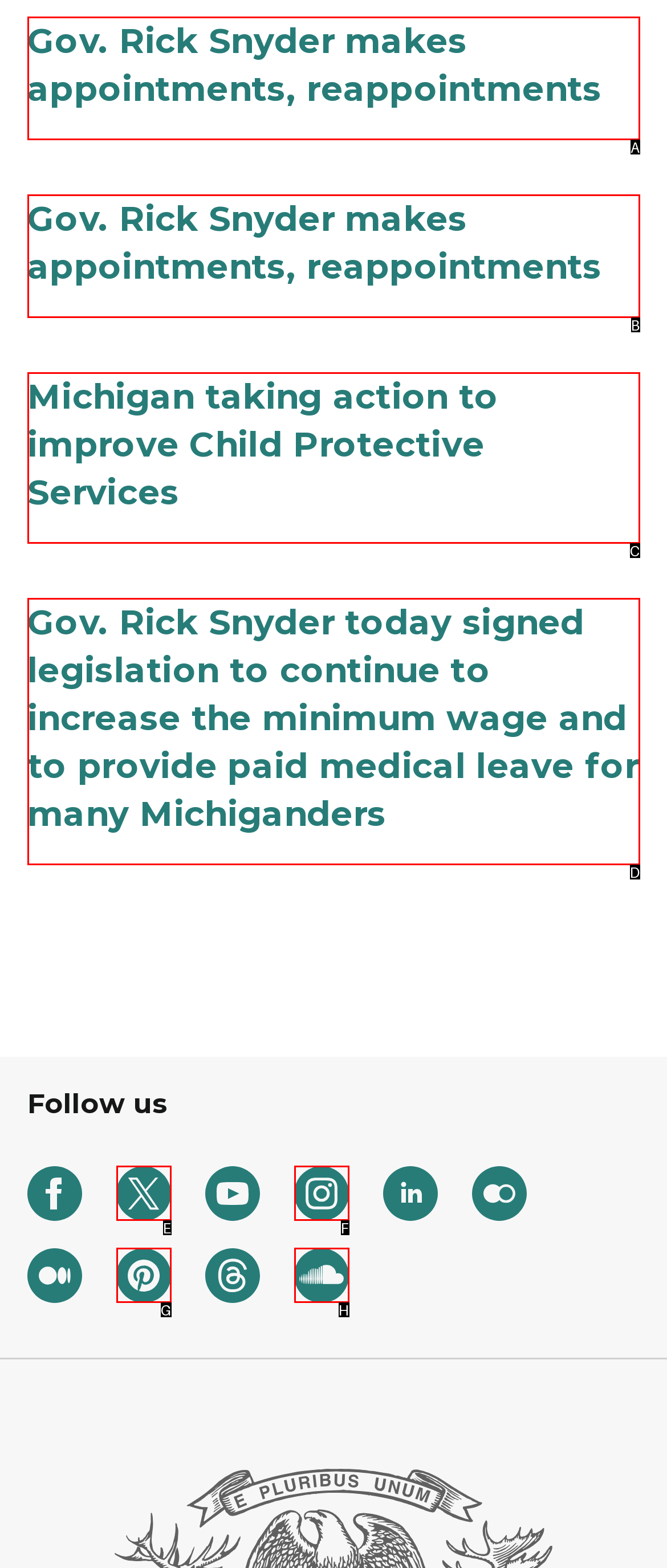From the given choices, determine which HTML element aligns with the description: aria-label="instagram" Respond with the letter of the appropriate option.

F